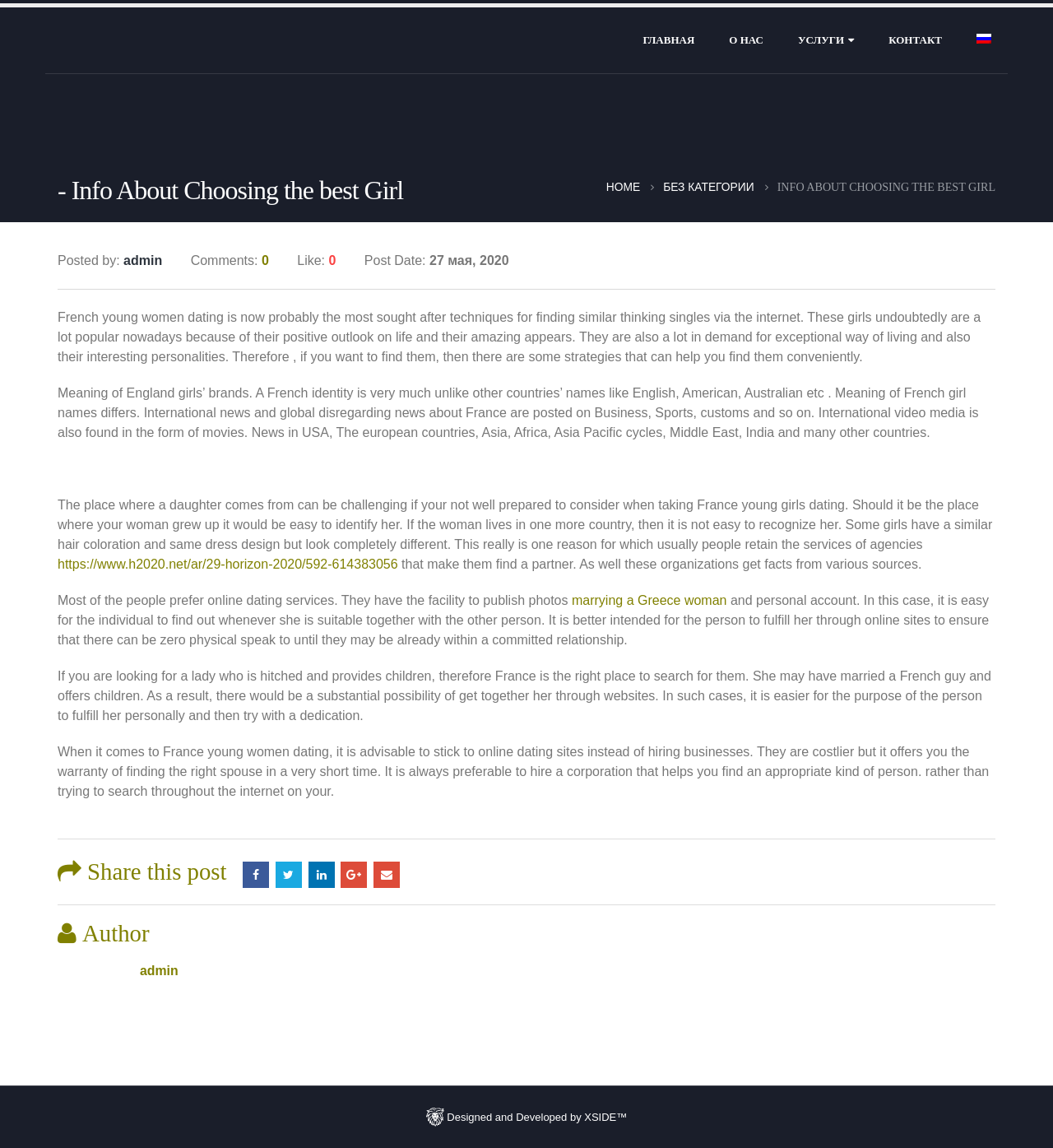Kindly determine the bounding box coordinates for the clickable area to achieve the given instruction: "View the author's profile".

[0.133, 0.839, 0.169, 0.851]